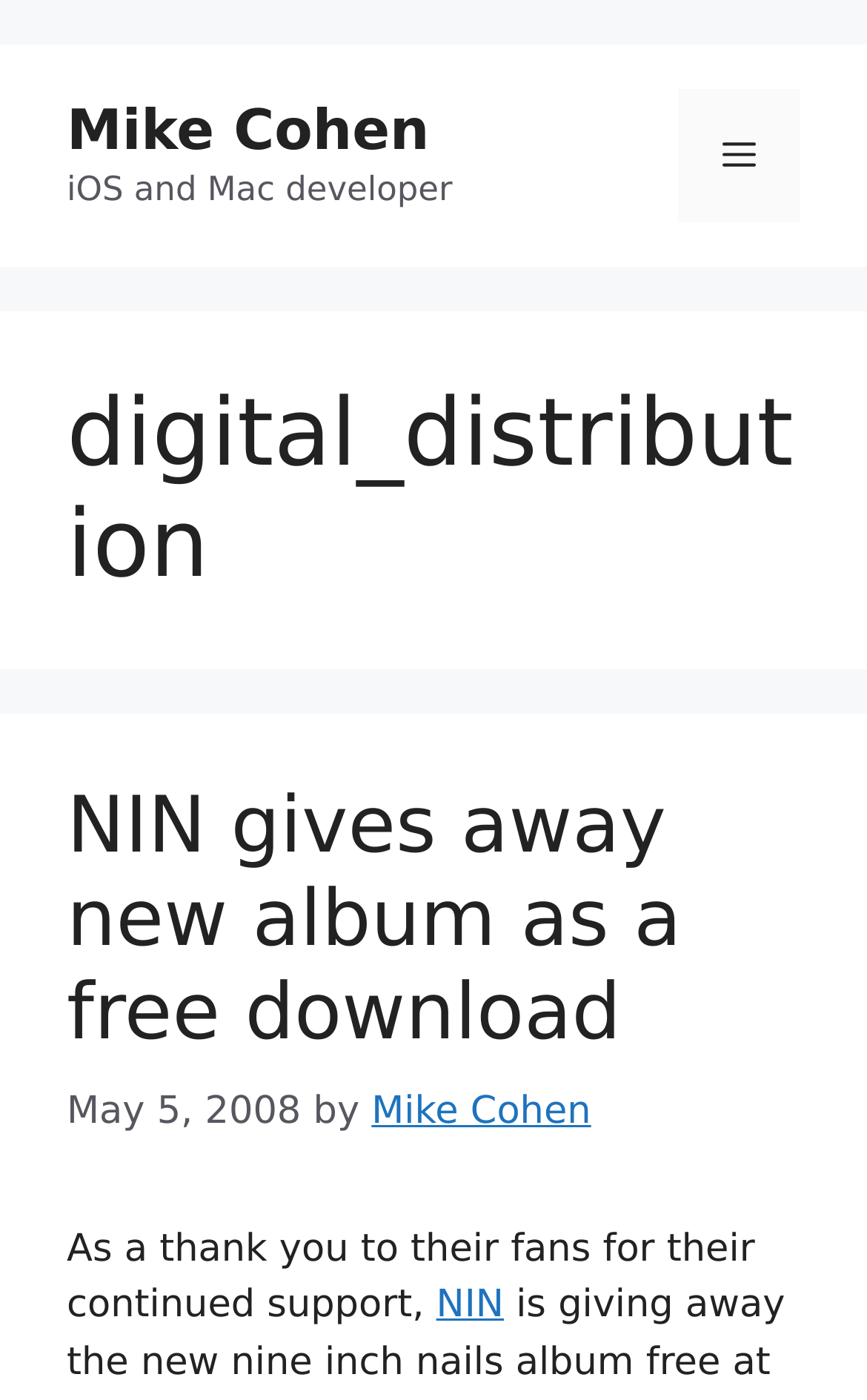What is the name of the band giving away a new album?
Analyze the image and provide a thorough answer to the question.

The answer can be found in the article section of the webpage, where it is written 'NIN gives away new album as a free download'.